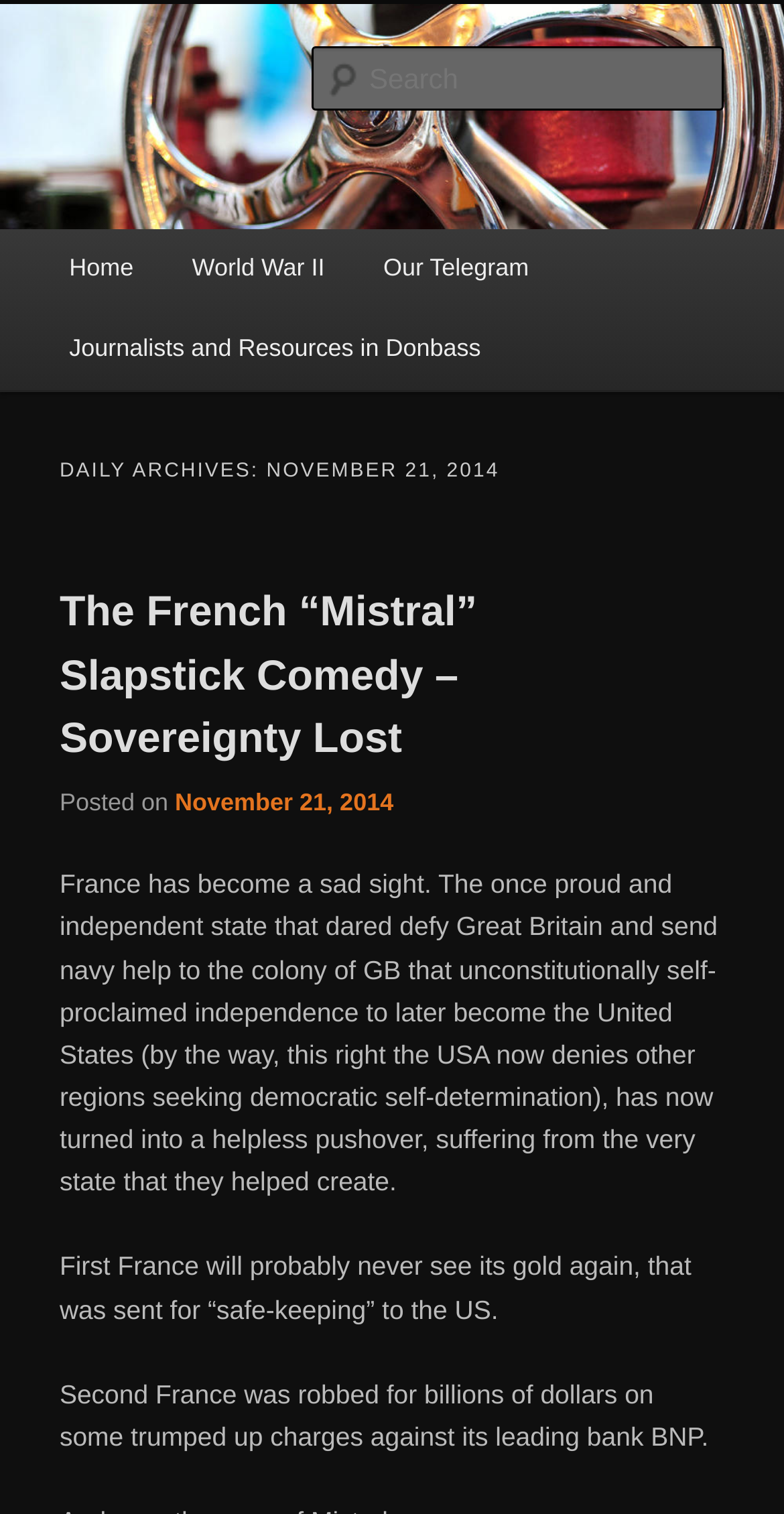Identify the bounding box coordinates of the region that needs to be clicked to carry out this instruction: "Browse the Gifts category". Provide these coordinates as four float numbers ranging from 0 to 1, i.e., [left, top, right, bottom].

None